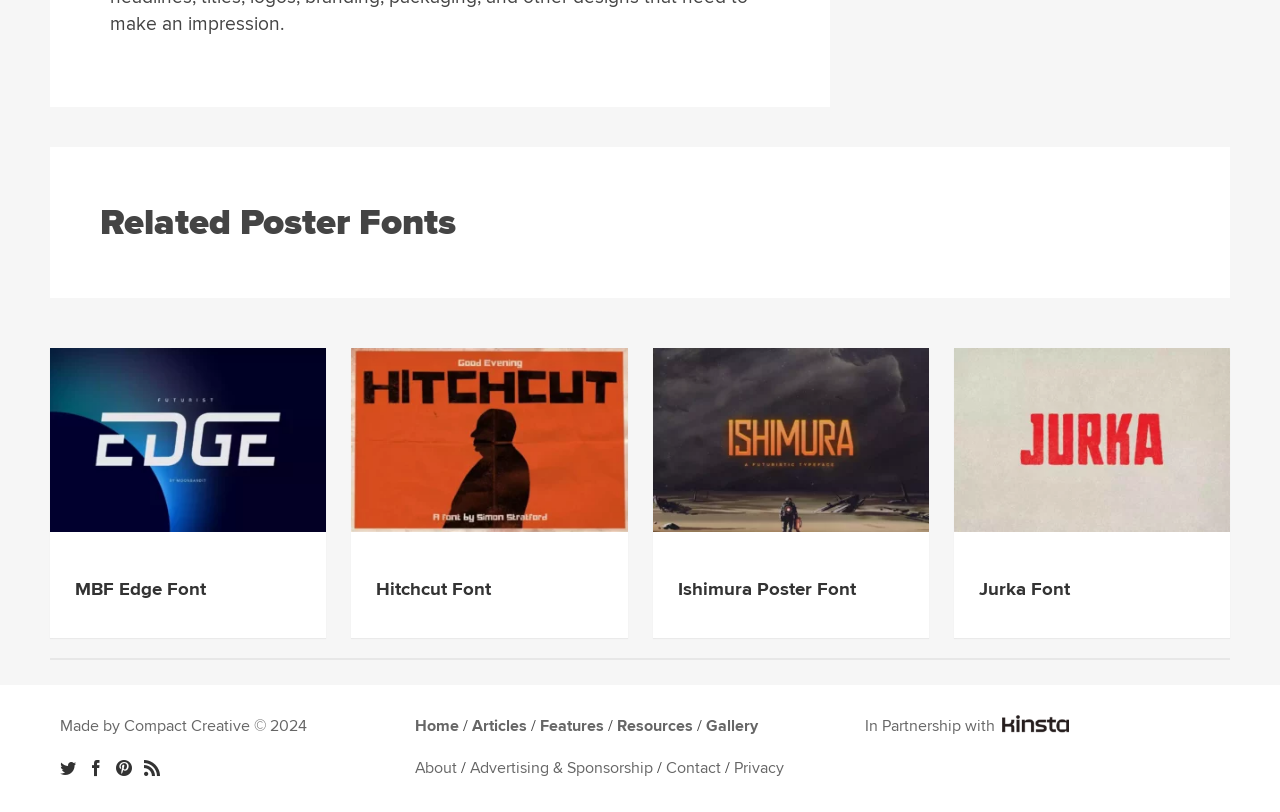Locate the bounding box coordinates of the area to click to fulfill this instruction: "View Ishimura Poster Font". The bounding box should be presented as four float numbers between 0 and 1, in the order [left, top, right, bottom].

[0.529, 0.46, 0.706, 0.711]